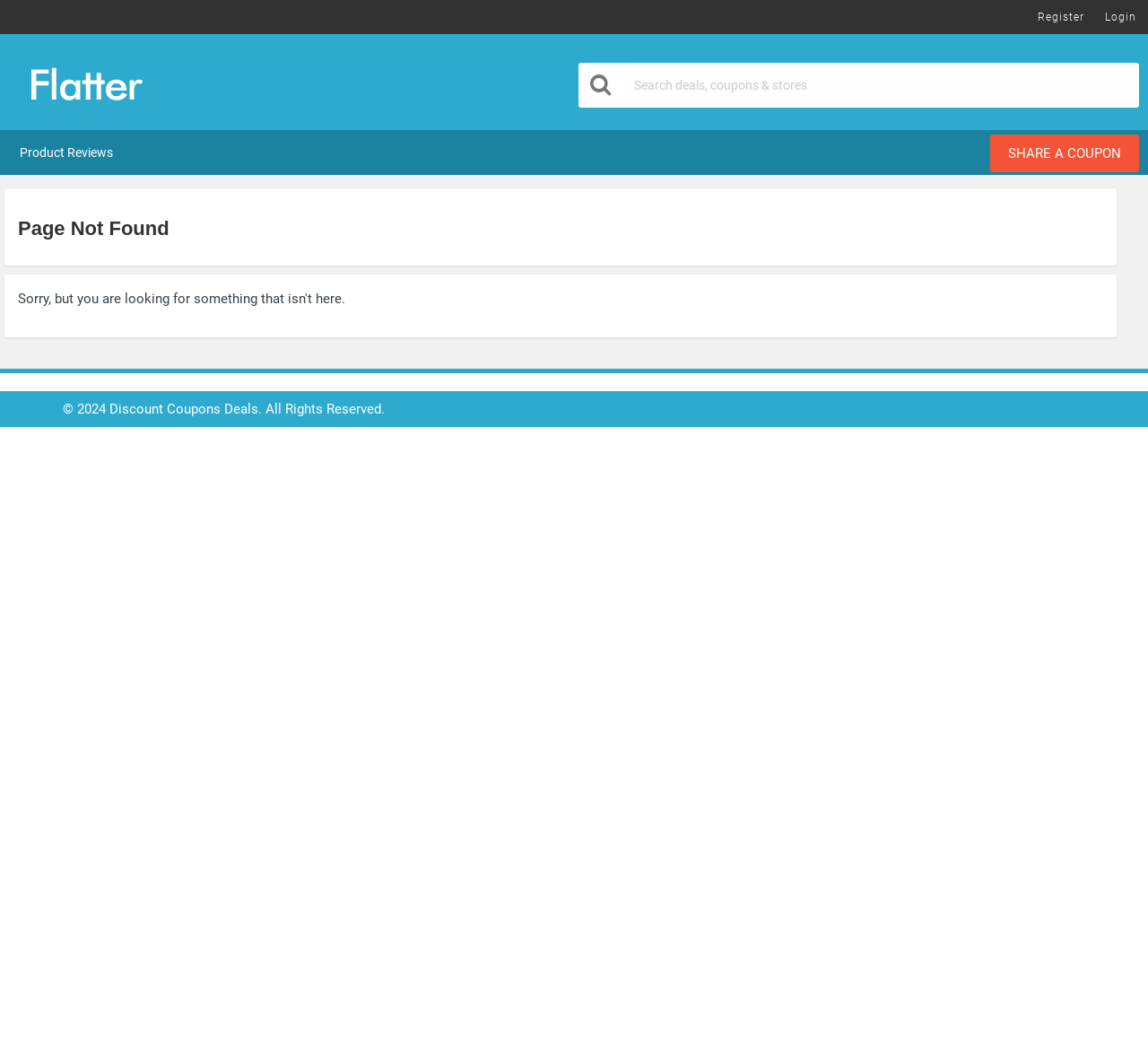Please locate and retrieve the main header text of the webpage.

Page Not Found